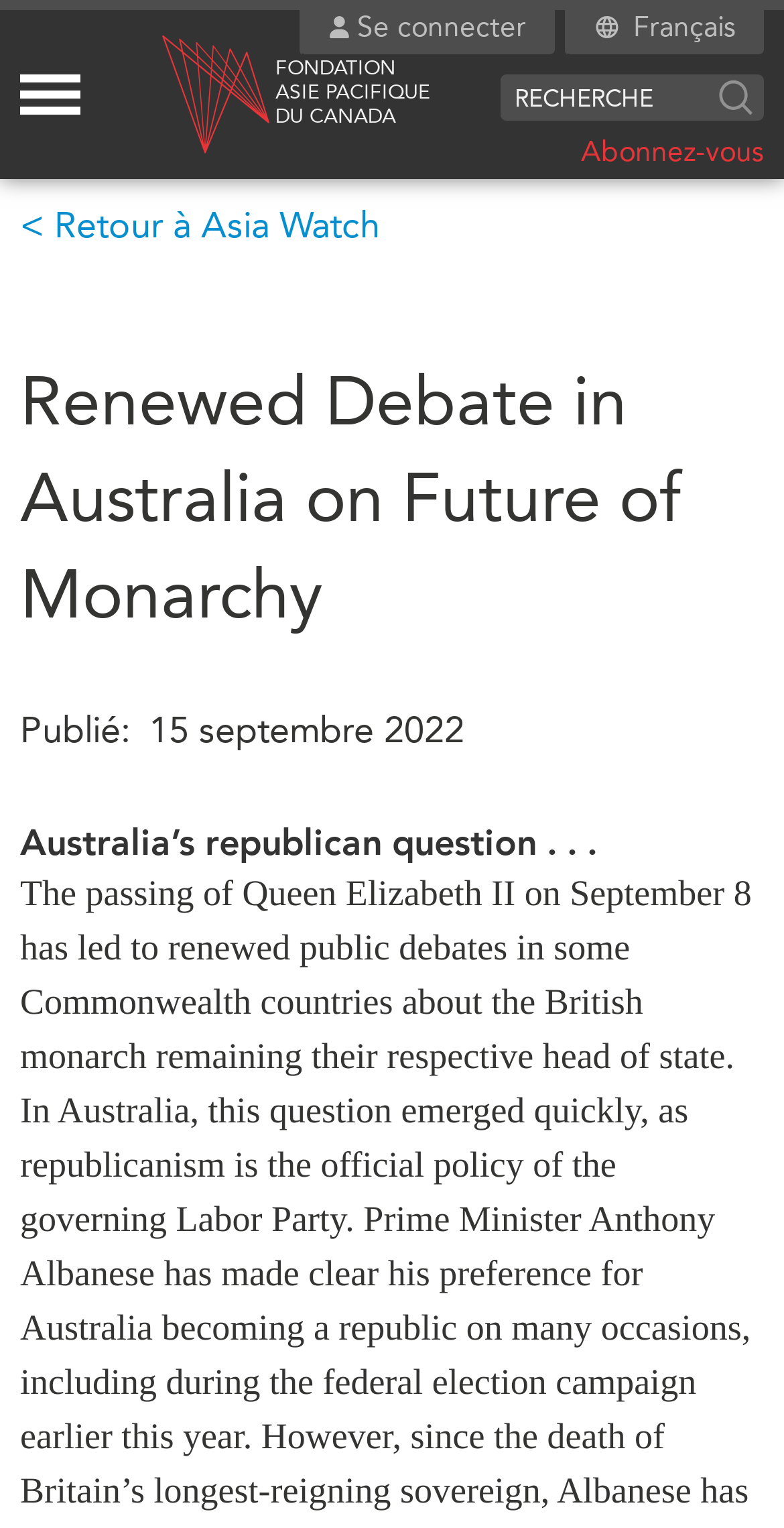Locate the bounding box for the described UI element: "Rejoignez-nous". Ensure the coordinates are four float numbers between 0 and 1, formatted as [left, top, right, bottom].

[0.077, 0.634, 0.326, 0.66]